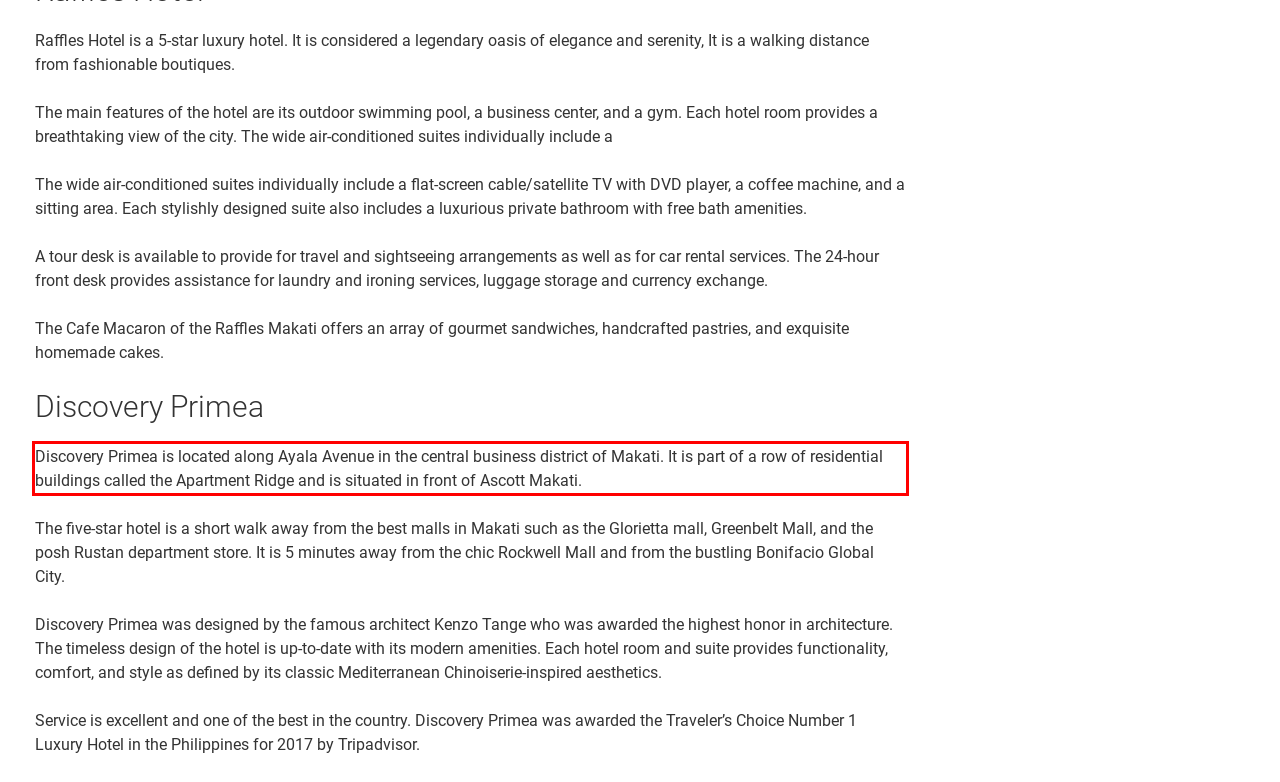You are given a webpage screenshot with a red bounding box around a UI element. Extract and generate the text inside this red bounding box.

Discovery Primea is located along Ayala Avenue in the central business district of Makati. It is part of a row of residential buildings called the Apartment Ridge and is situated in front of Ascott Makati.